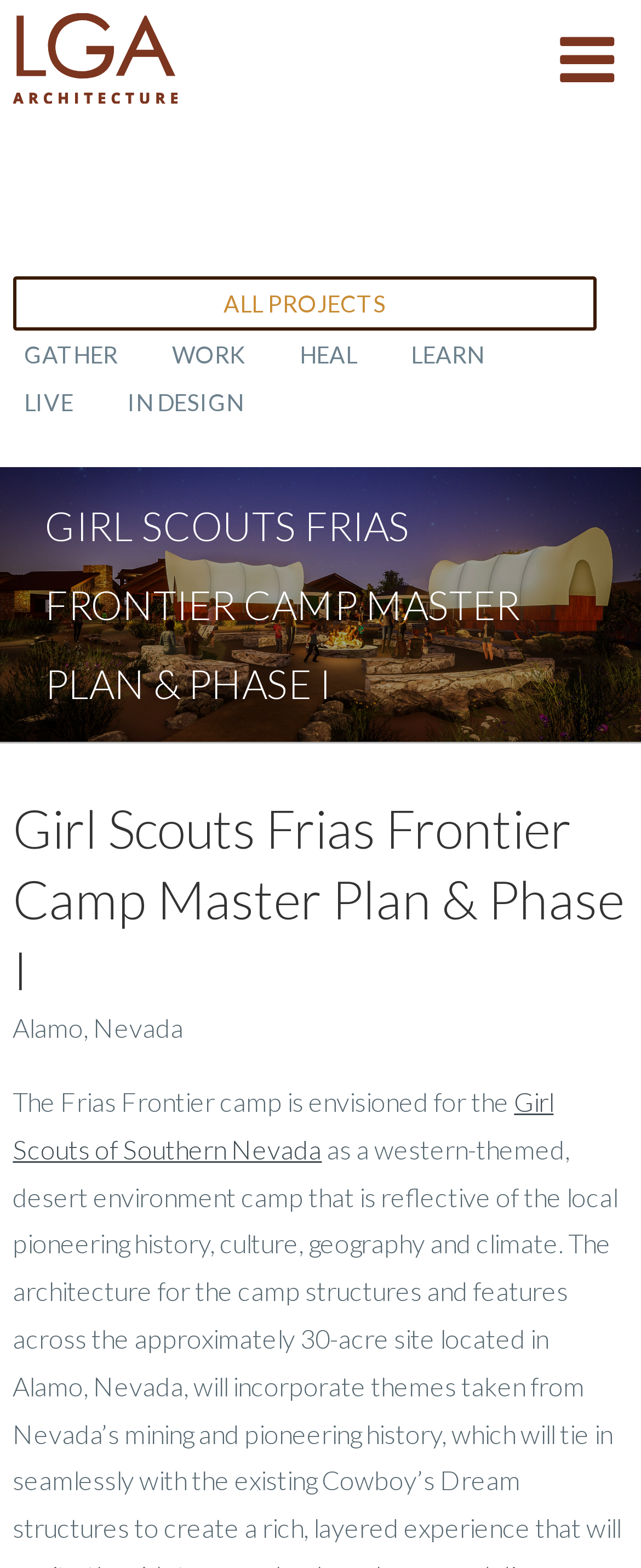Who is the camp envisioned for?
Using the image, respond with a single word or phrase.

Girl Scouts of Southern Nevada